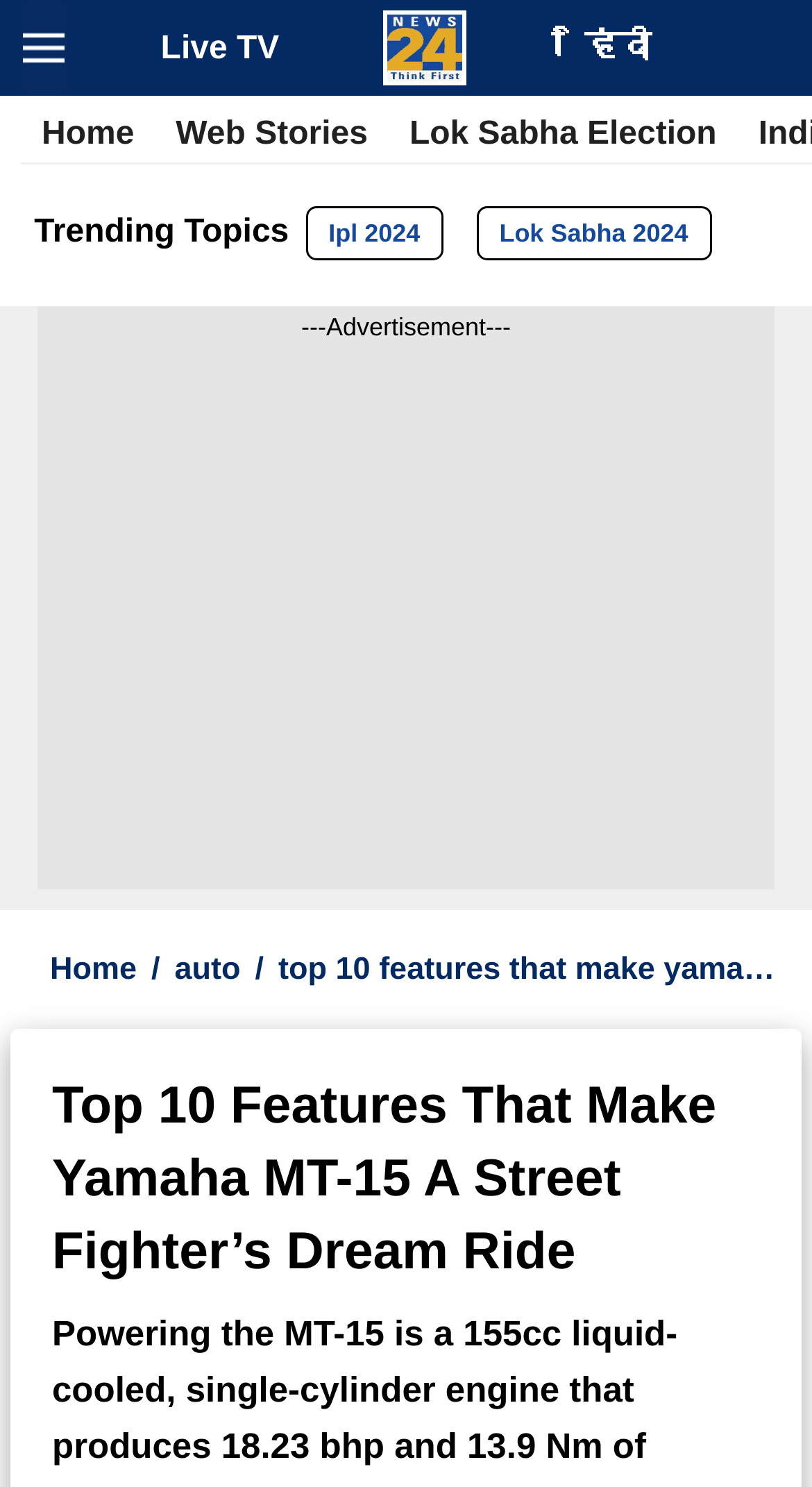Pinpoint the bounding box coordinates of the clickable element needed to complete the instruction: "Visit news24 homepage". The coordinates should be provided as four float numbers between 0 and 1: [left, top, right, bottom].

[0.472, 0.0, 0.574, 0.064]